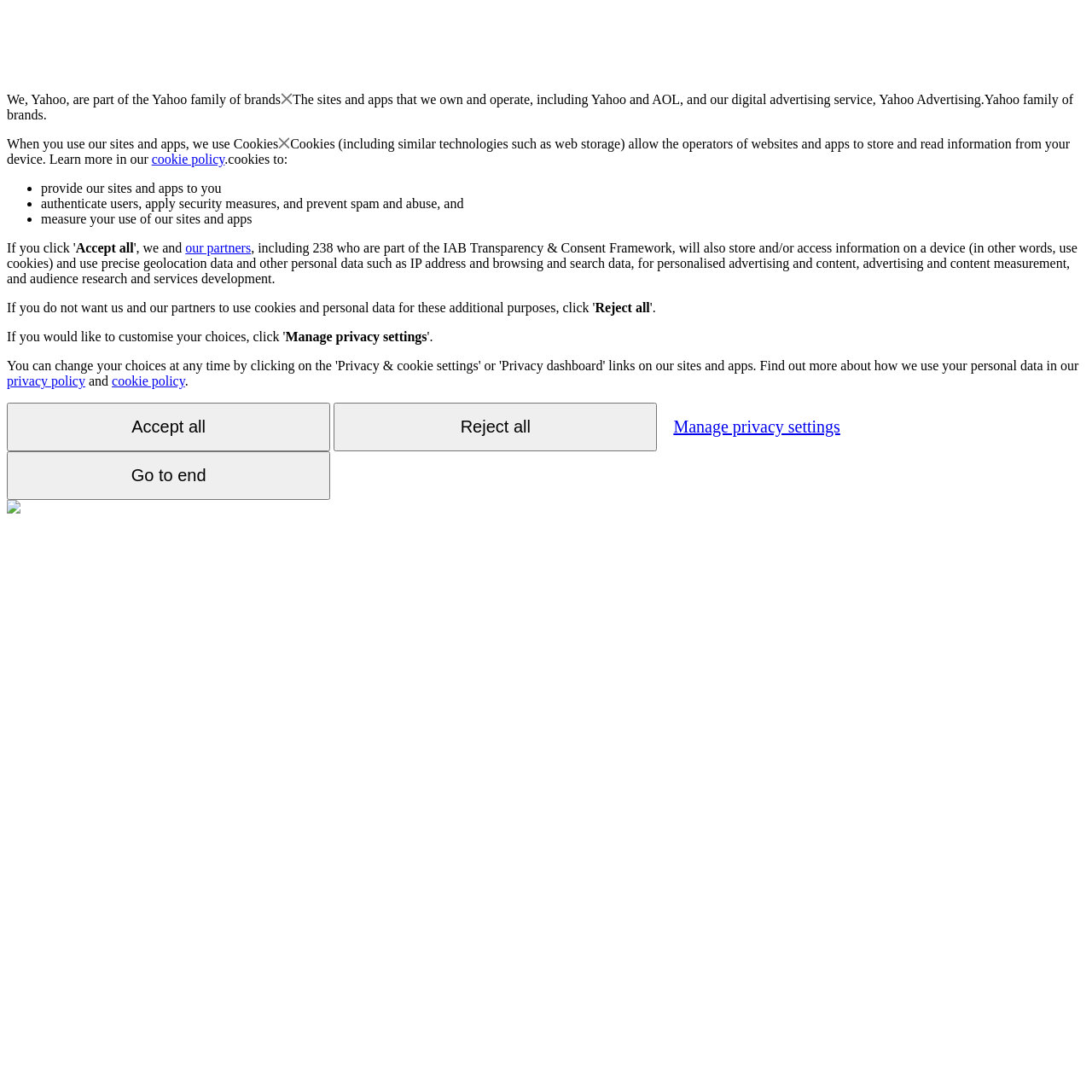Please provide a comprehensive answer to the question based on the screenshot: What can be found in the cookie policy?

The webpage provides a link to the cookie policy, which suggests that the policy contains information about cookies, how they are used, and other related details.